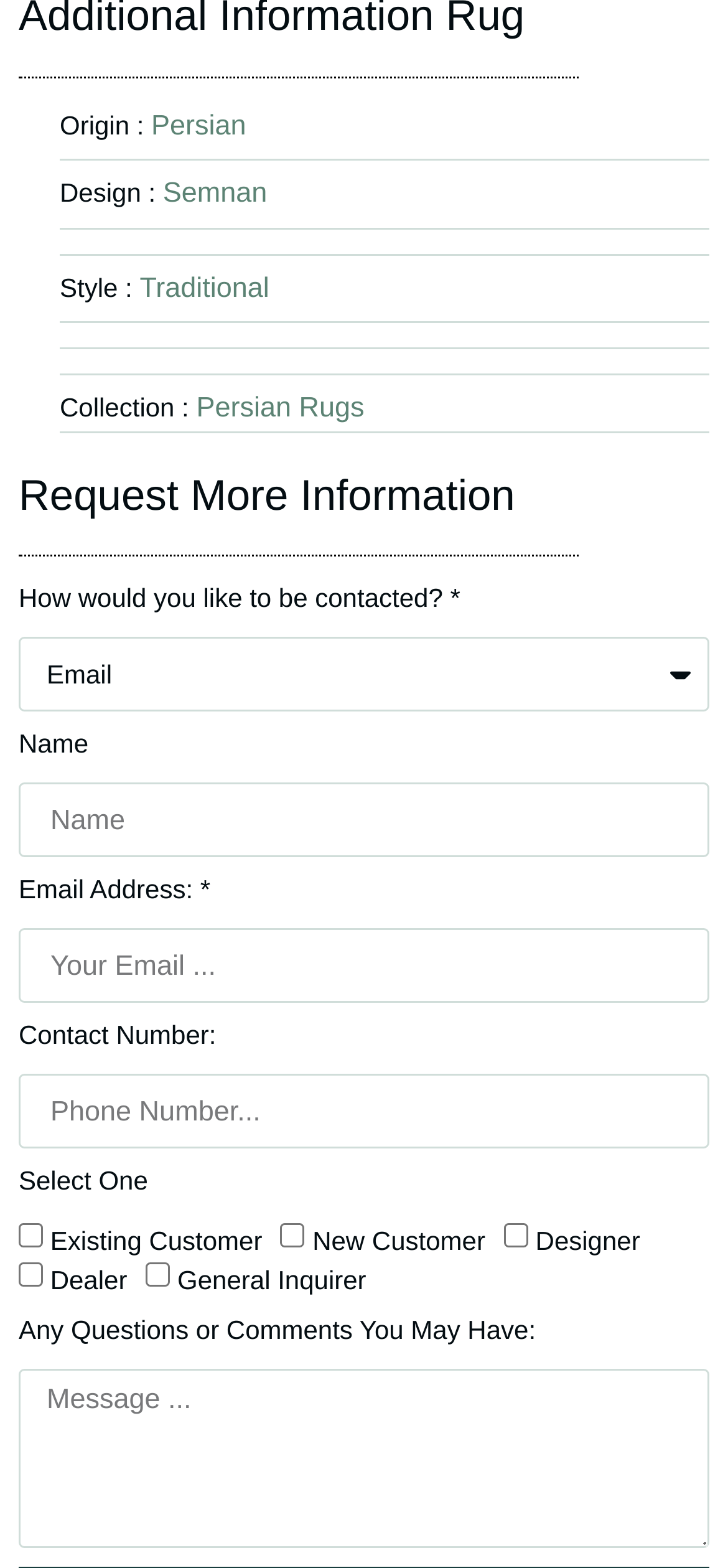What is the style of the rug?
Based on the image, give a one-word or short phrase answer.

Traditional